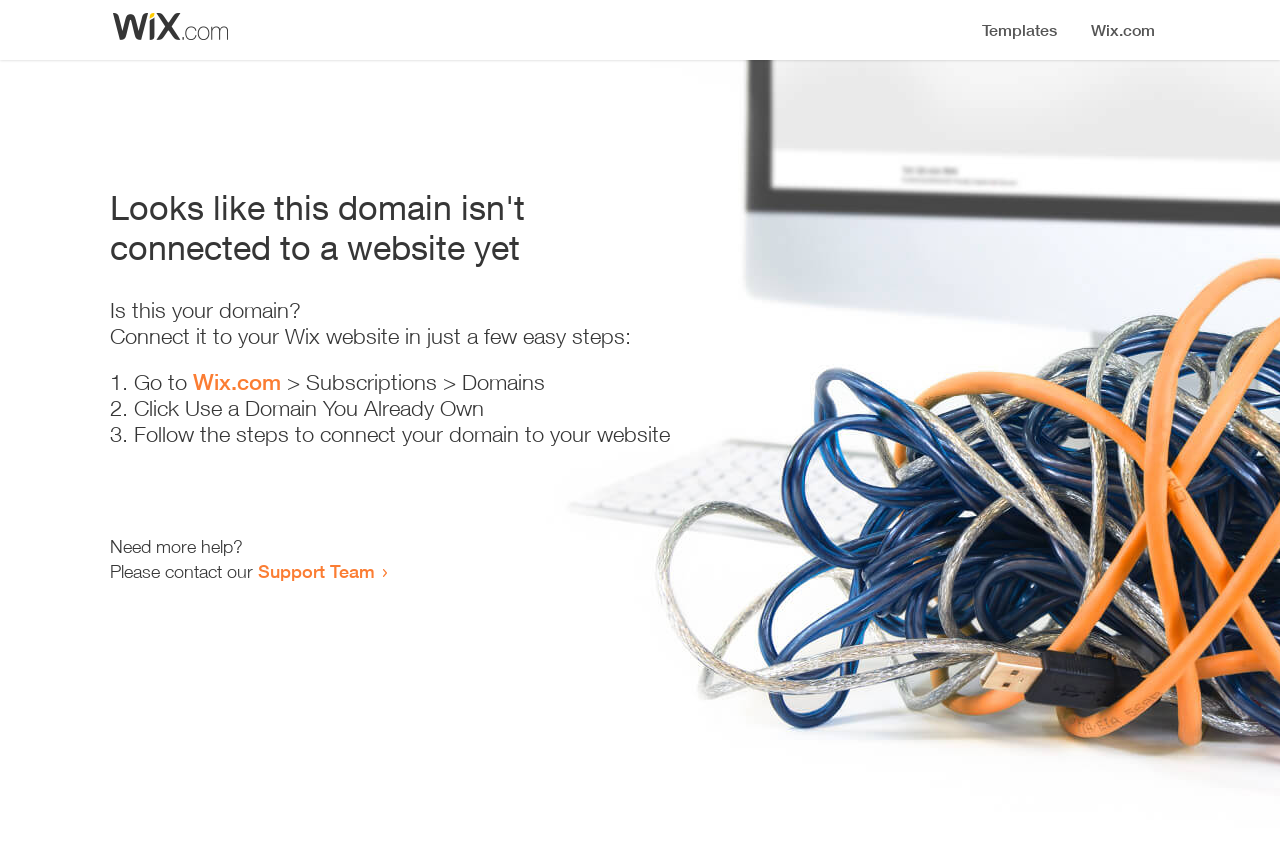Identify and provide the text content of the webpage's primary headline.

Looks like this domain isn't
connected to a website yet